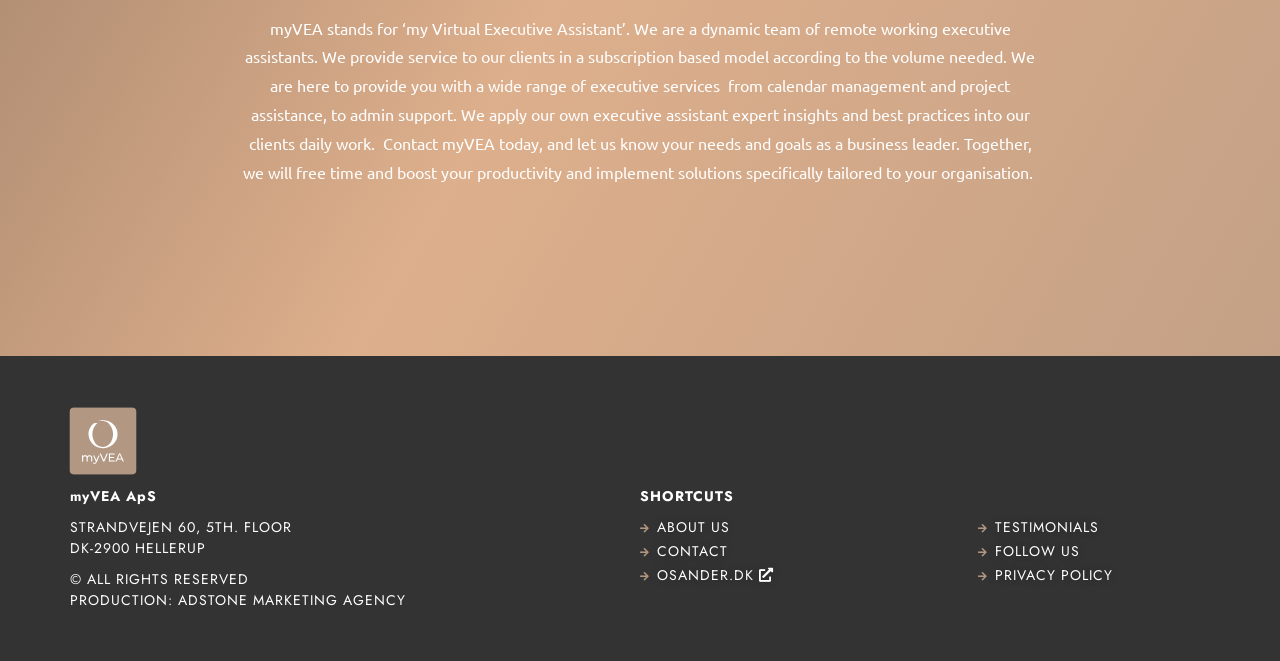Determine the bounding box coordinates of the UI element described below. Use the format (top-left x, top-left y, bottom-right x, bottom-right y) with floating point numbers between 0 and 1: Privacy Policy

[0.764, 0.855, 0.942, 0.887]